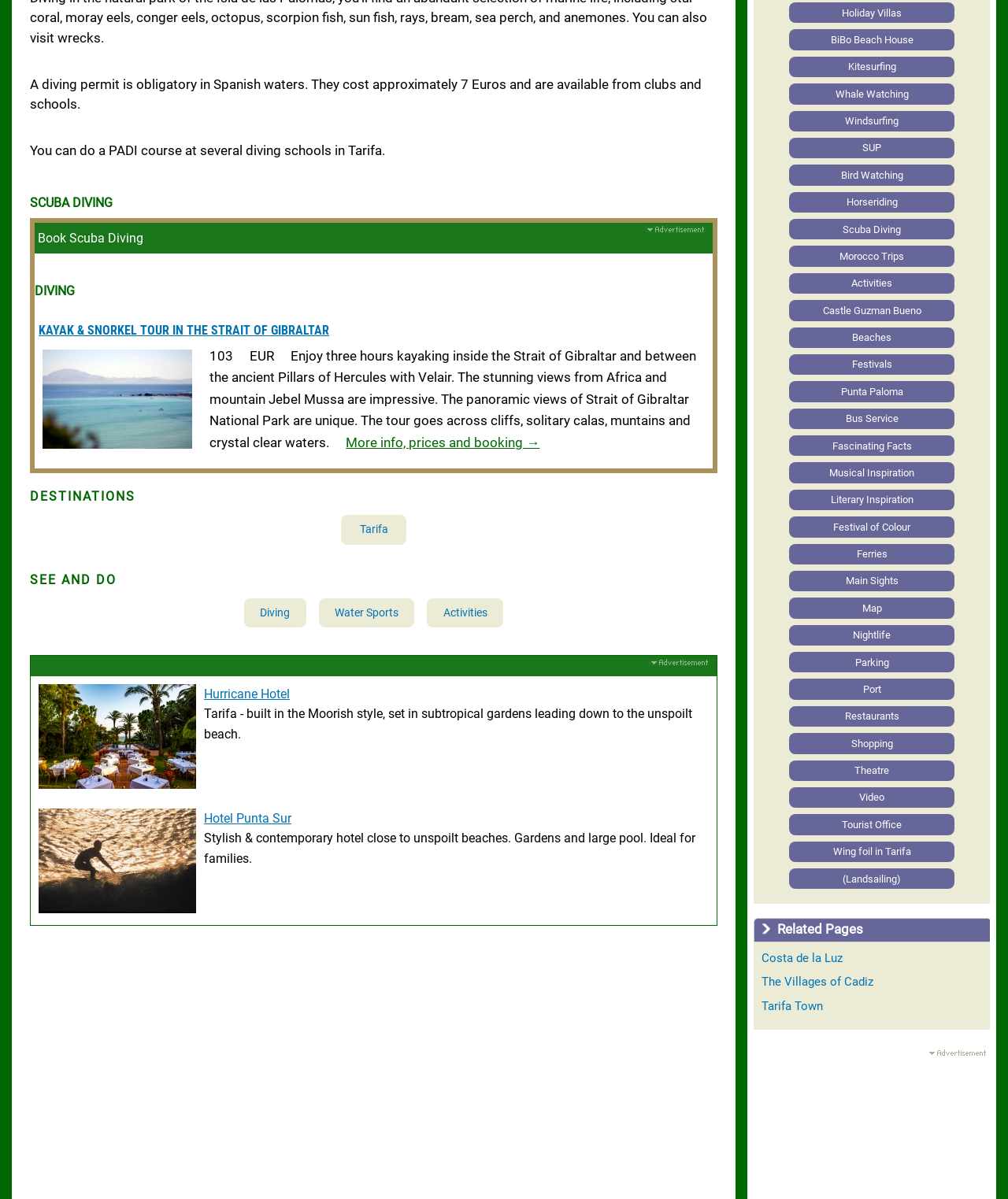Bounding box coordinates are specified in the format (top-left x, top-left y, bottom-right x, bottom-right y). All values are floating point numbers bounded between 0 and 1. Please provide the bounding box coordinate of the region this sentence describes: Hotel Punta Sur

[0.202, 0.676, 0.289, 0.688]